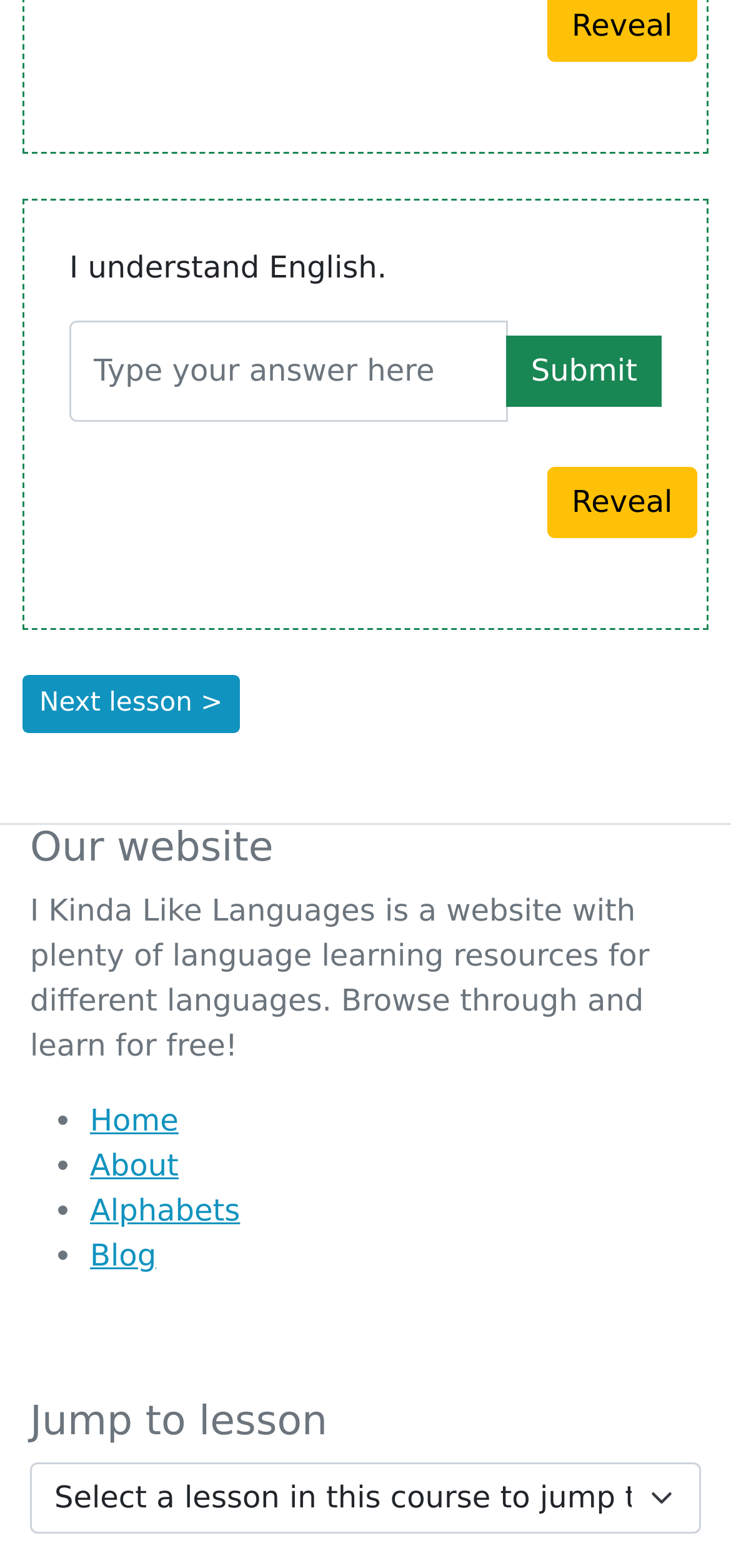Specify the bounding box coordinates for the region that must be clicked to perform the given instruction: "jump to a different lesson".

[0.041, 0.932, 0.959, 0.978]